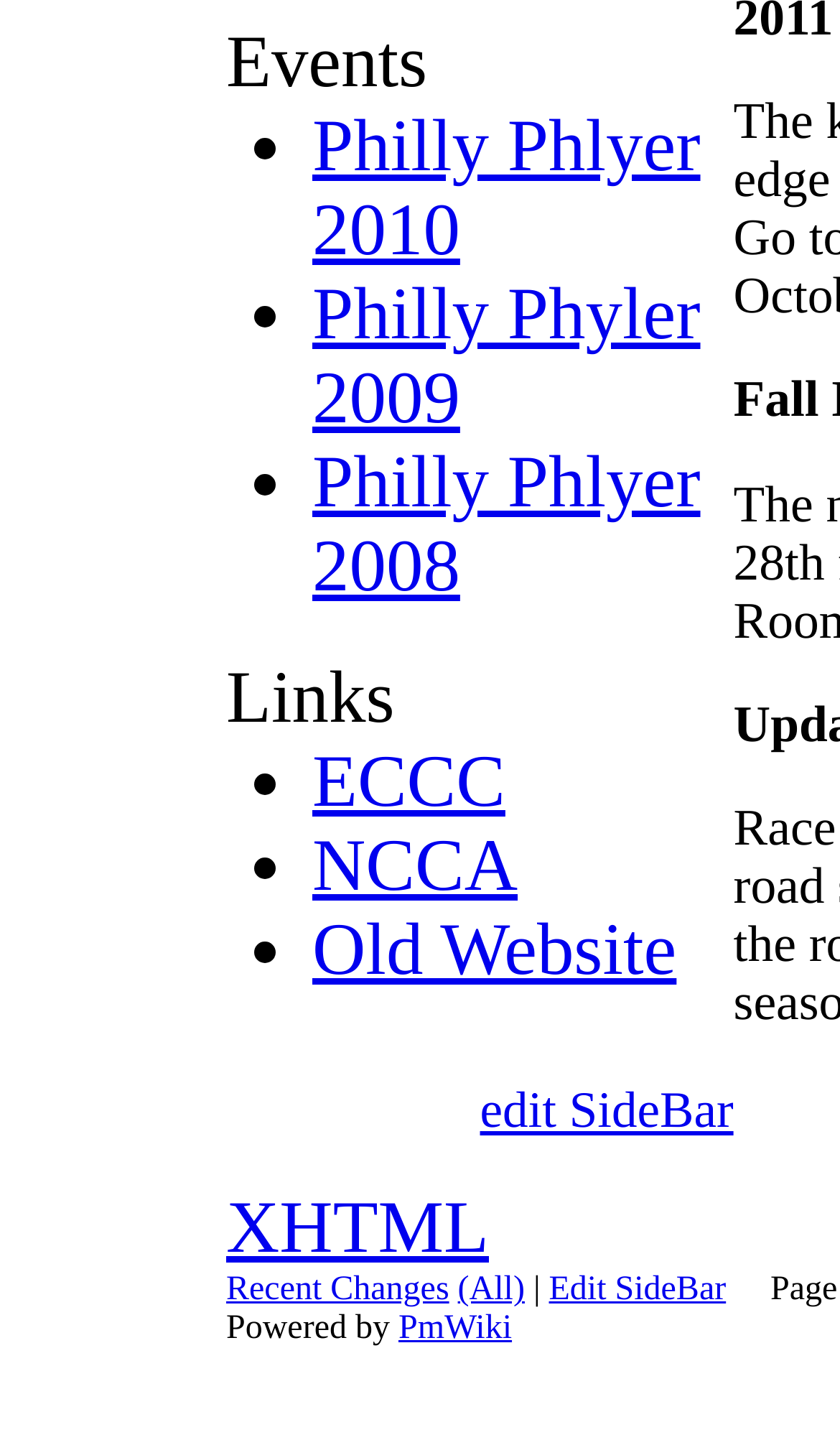Please provide the bounding box coordinates for the element that needs to be clicked to perform the instruction: "edit SideBar". The coordinates must consist of four float numbers between 0 and 1, formatted as [left, top, right, bottom].

[0.571, 0.748, 0.873, 0.786]